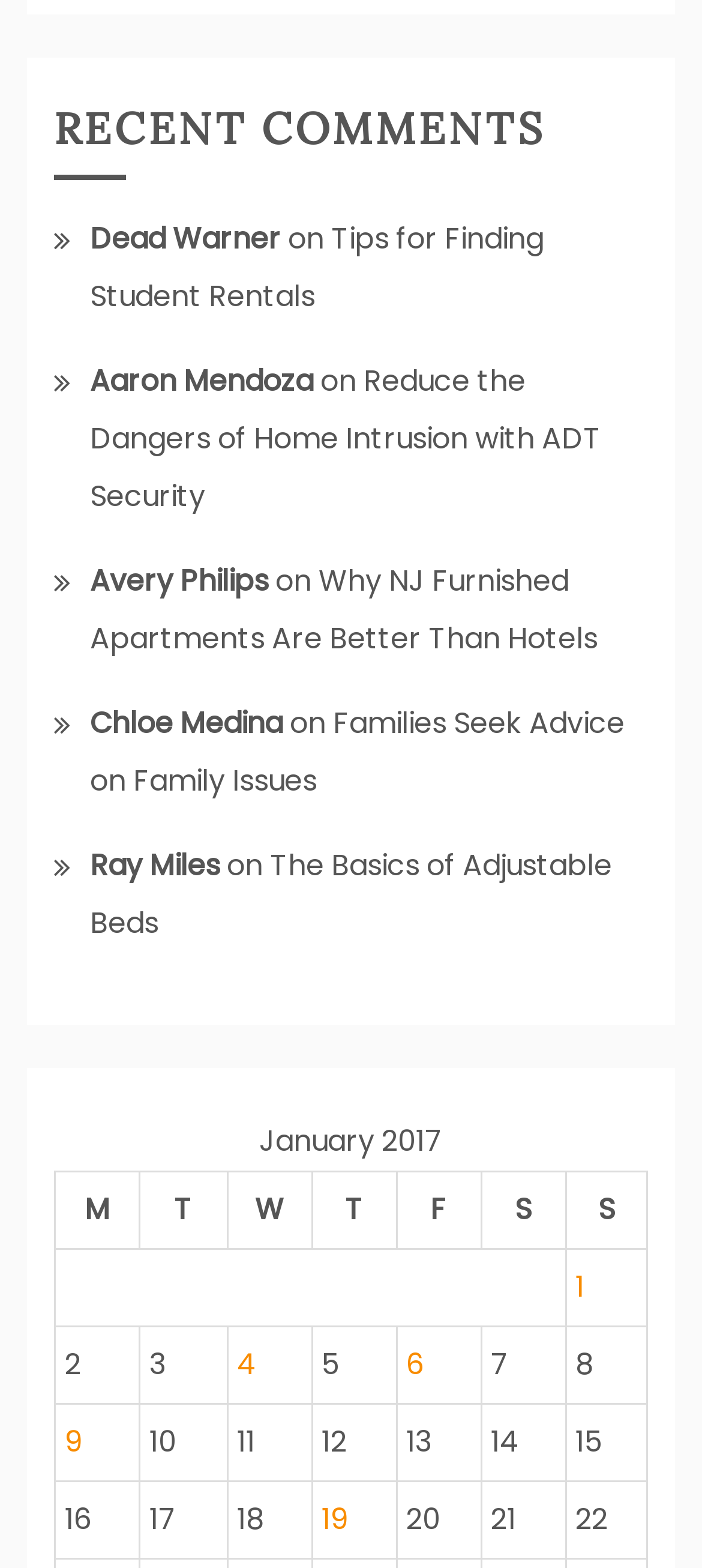What is the date of the post 'Posts published on January 1, 2017'?
Look at the screenshot and respond with a single word or phrase.

January 1, 2017